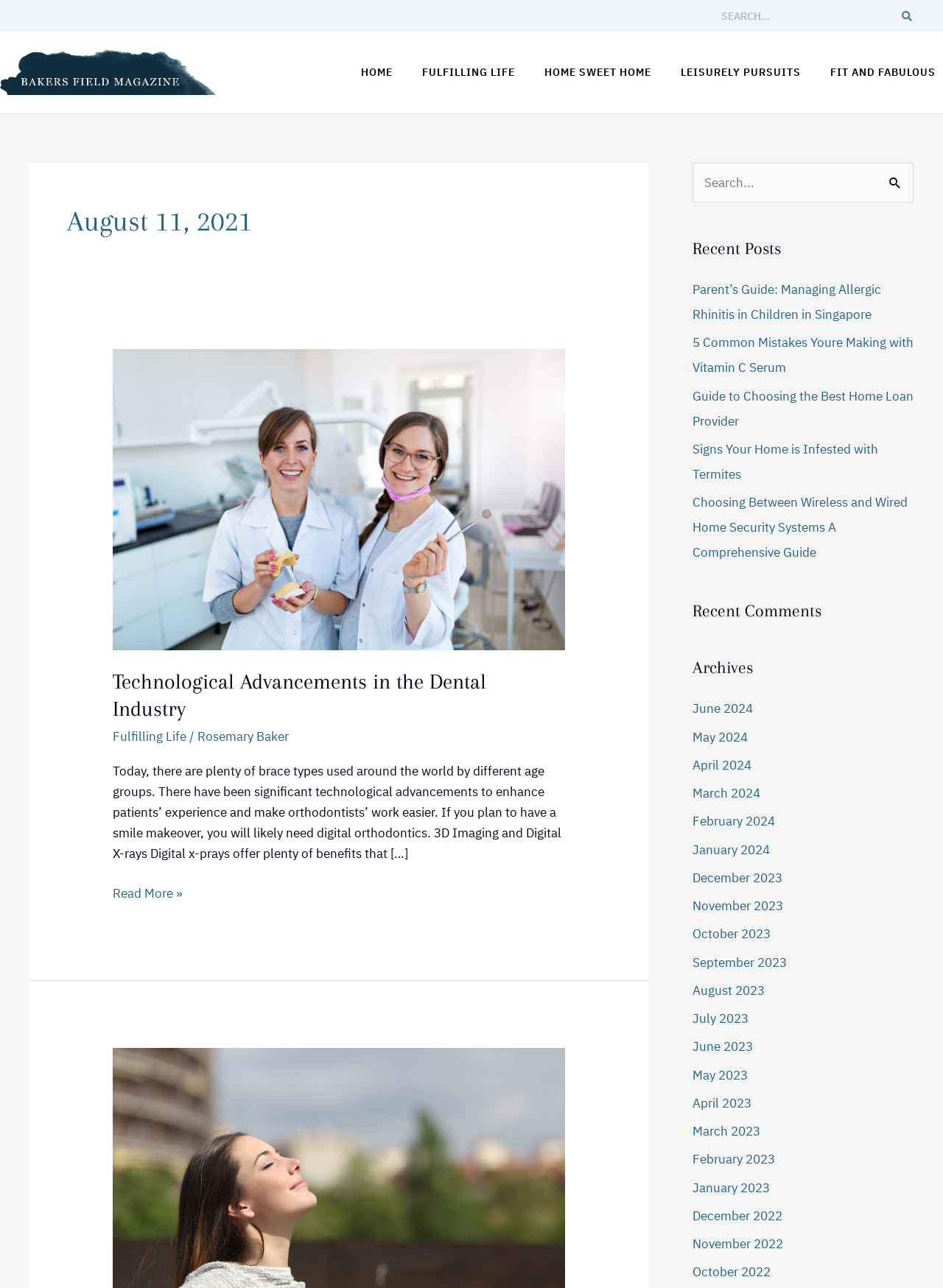Find the bounding box coordinates for the area that must be clicked to perform this action: "Go to HOME page".

[0.383, 0.045, 0.416, 0.067]